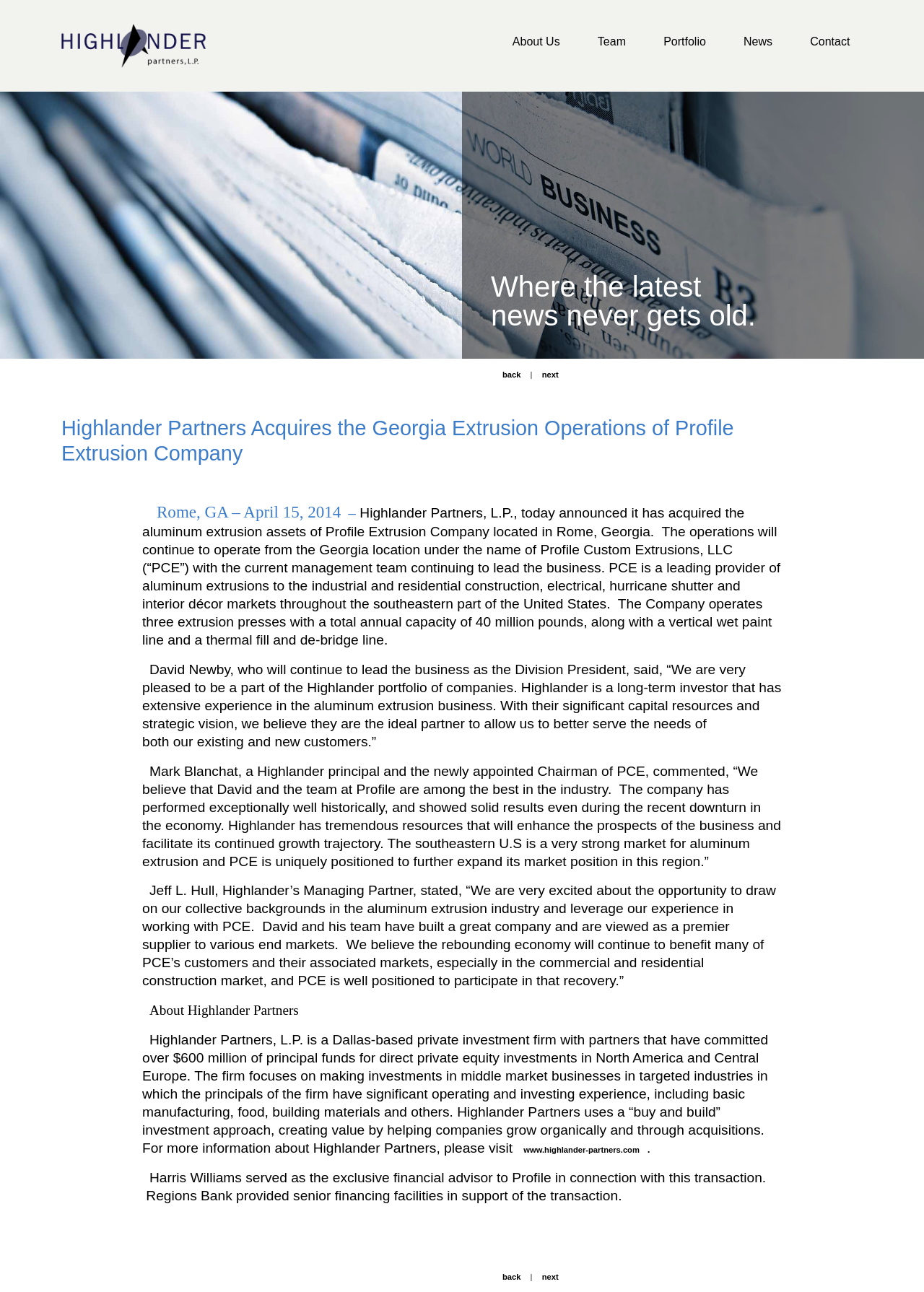Please answer the following question using a single word or phrase: 
What is the name of the company acquired by Highlander Partners?

Profile Extrusion Company